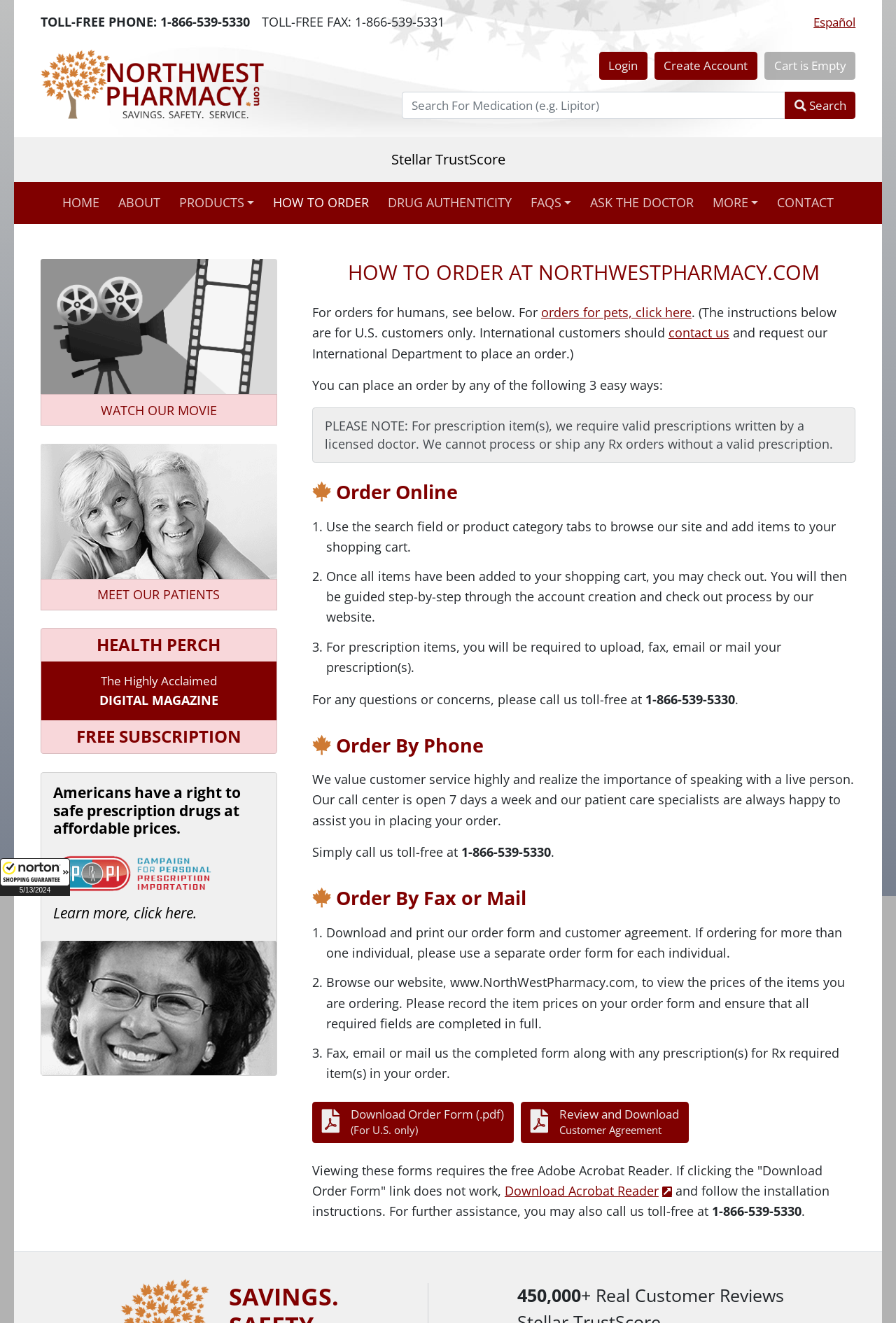Bounding box coordinates are specified in the format (top-left x, top-left y, bottom-right x, bottom-right y). All values are floating point numbers bounded between 0 and 1. Please provide the bounding box coordinate of the region this sentence describes: Products

[0.189, 0.142, 0.294, 0.165]